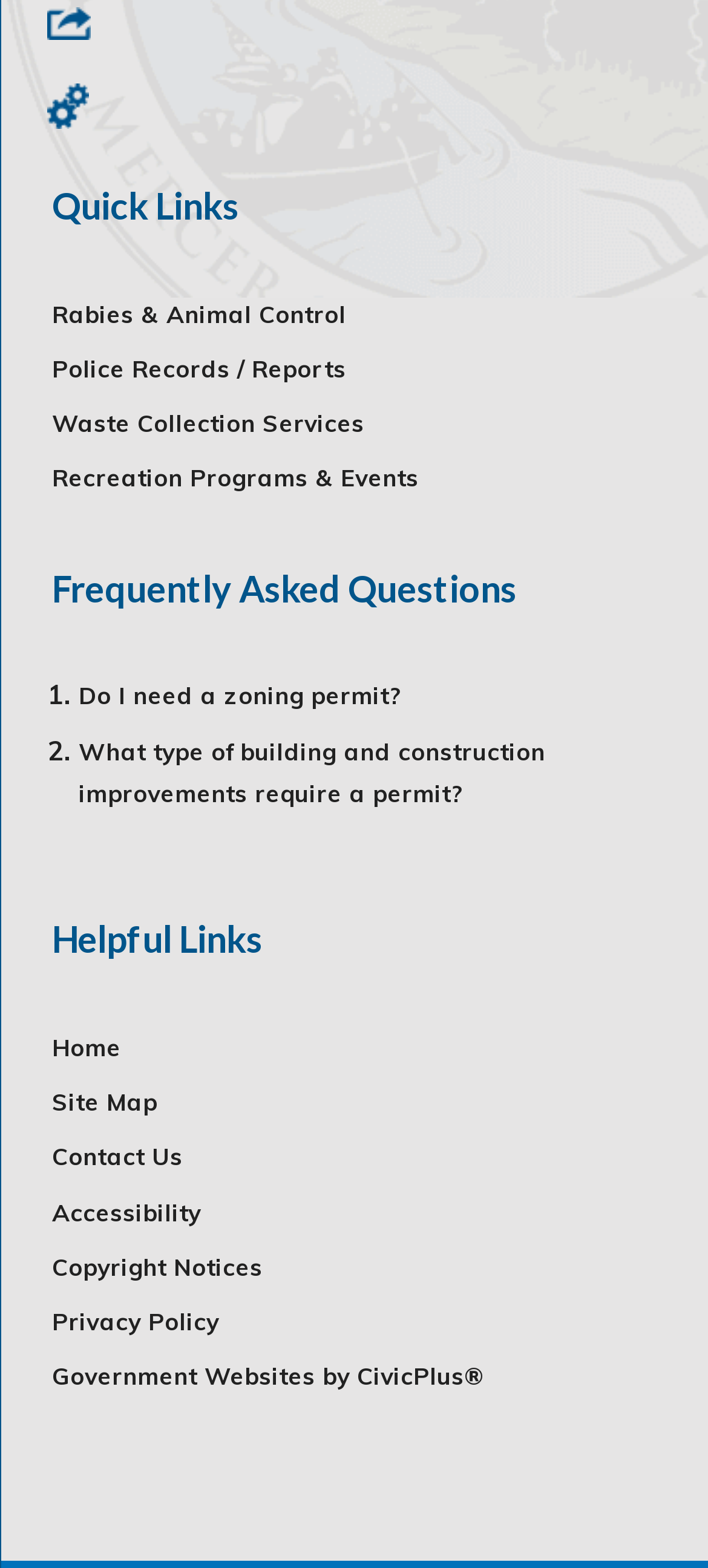What is the last link in the 'Helpful Links' region? Please answer the question using a single word or phrase based on the image.

Government Websites by CivicPlus®